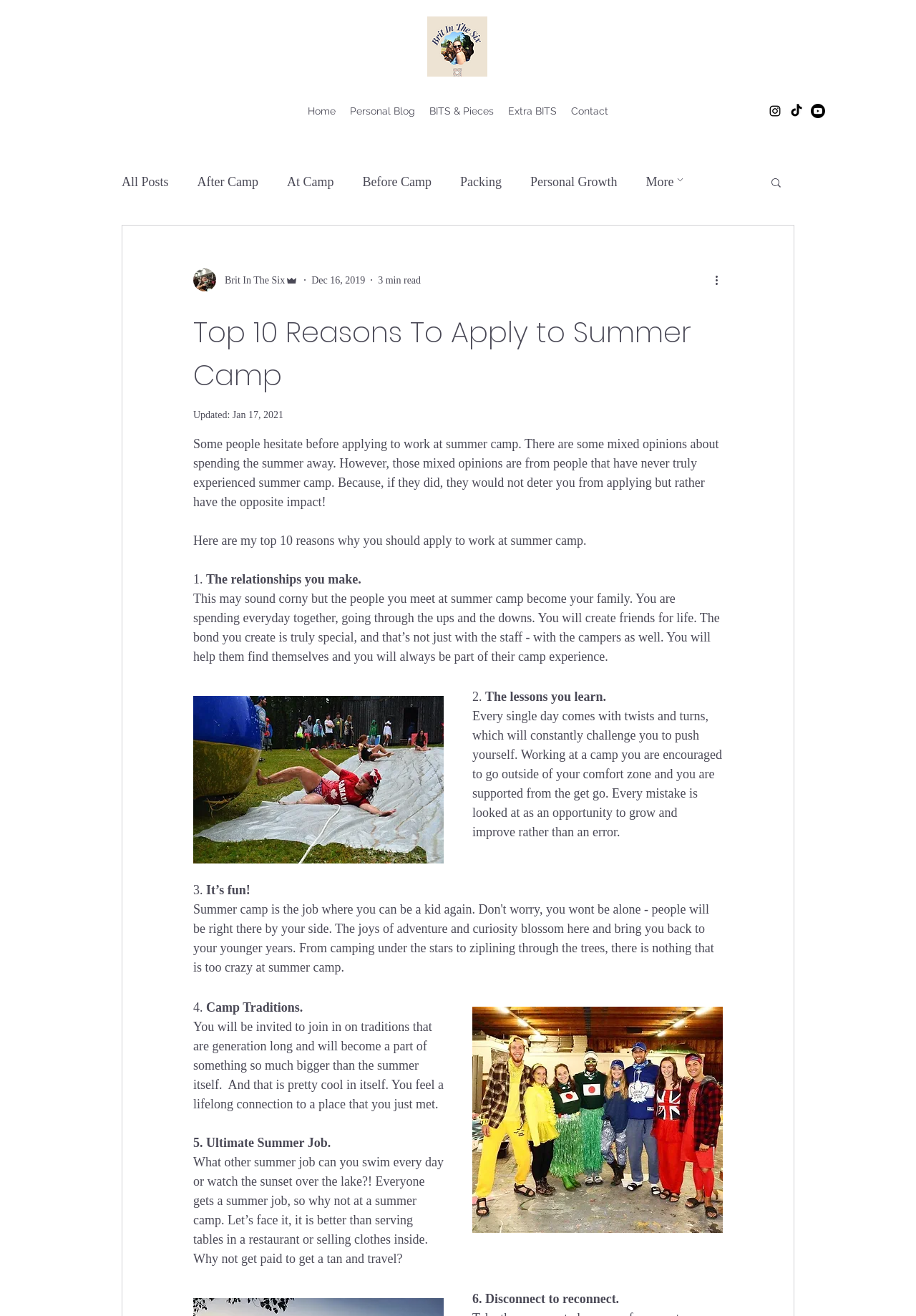What is the logo of the website?
Please elaborate on the answer to the question with detailed information.

The logo of the website is BITS Logo, which is an image located at the top left corner of the webpage, with a bounding box of [0.466, 0.011, 0.532, 0.06].